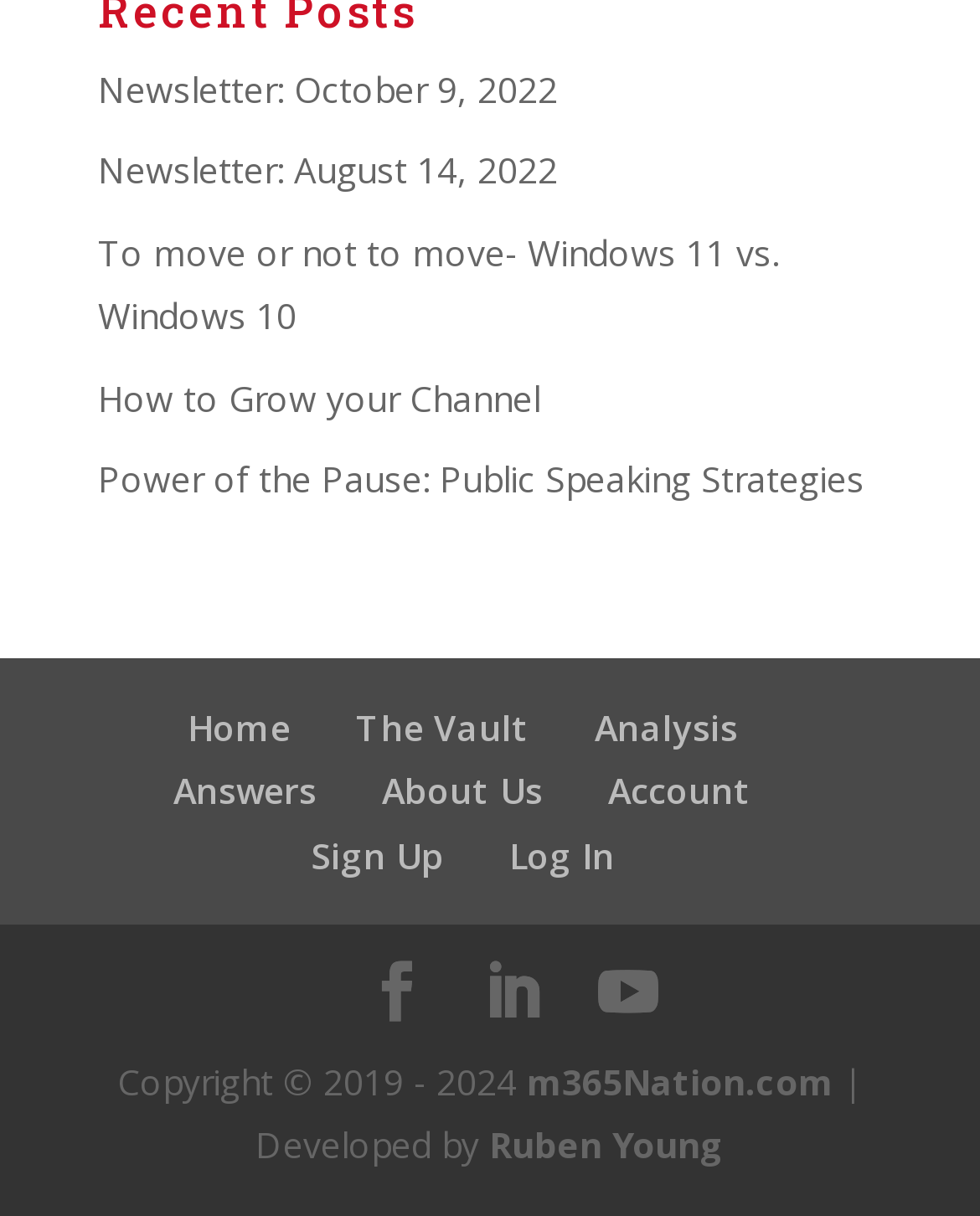Please provide a comprehensive answer to the question based on the screenshot: What is the position of the 'Home' link?

I analyzed the bounding box coordinates of the 'Home' link, which are [0.191, 0.577, 0.296, 0.617]. Comparing these coordinates with others, I determined that the 'Home' link is located at the top-left section of the webpage.